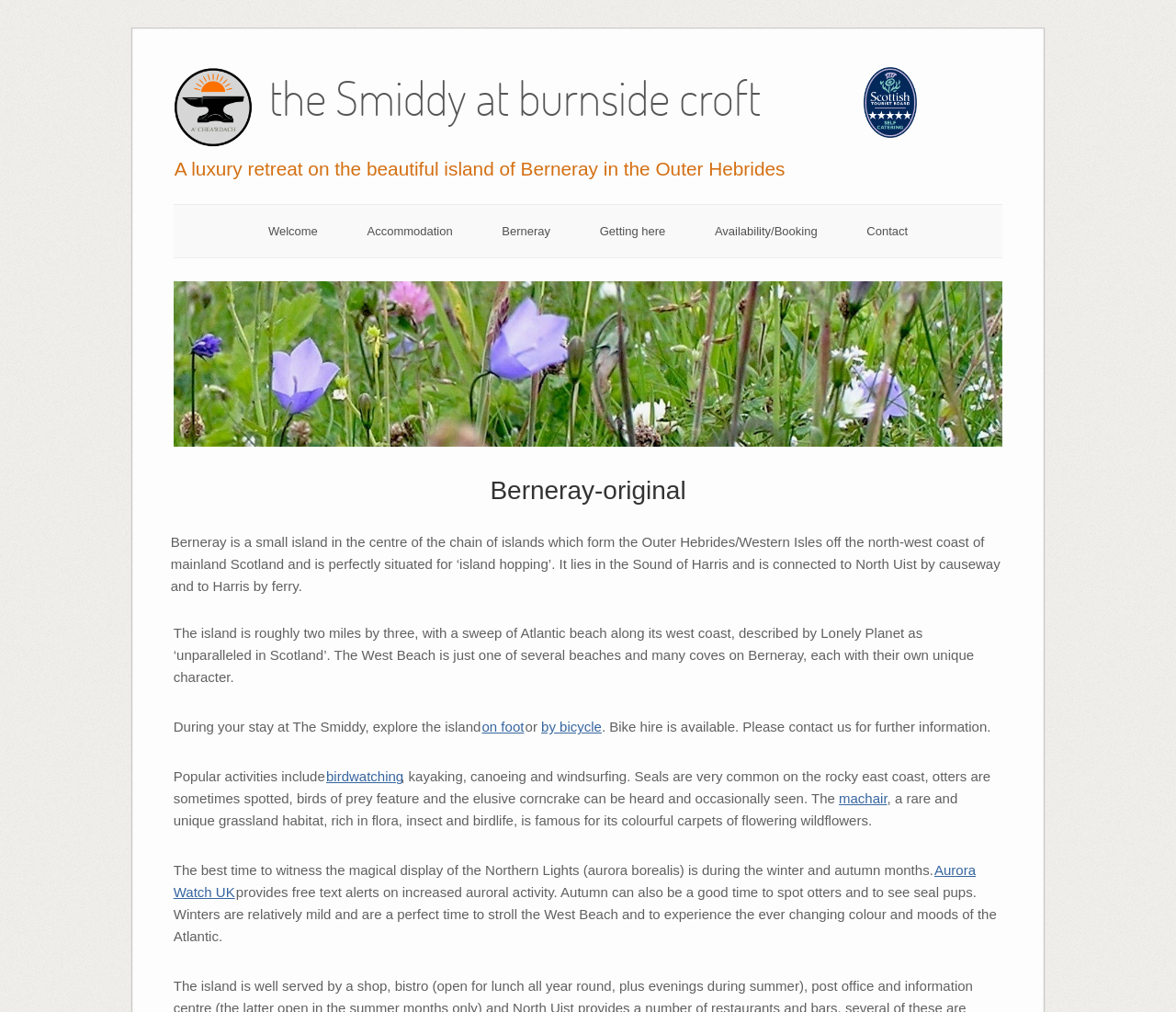Provide a brief response to the question below using a single word or phrase: 
How many links are there in the main navigation menu?

6